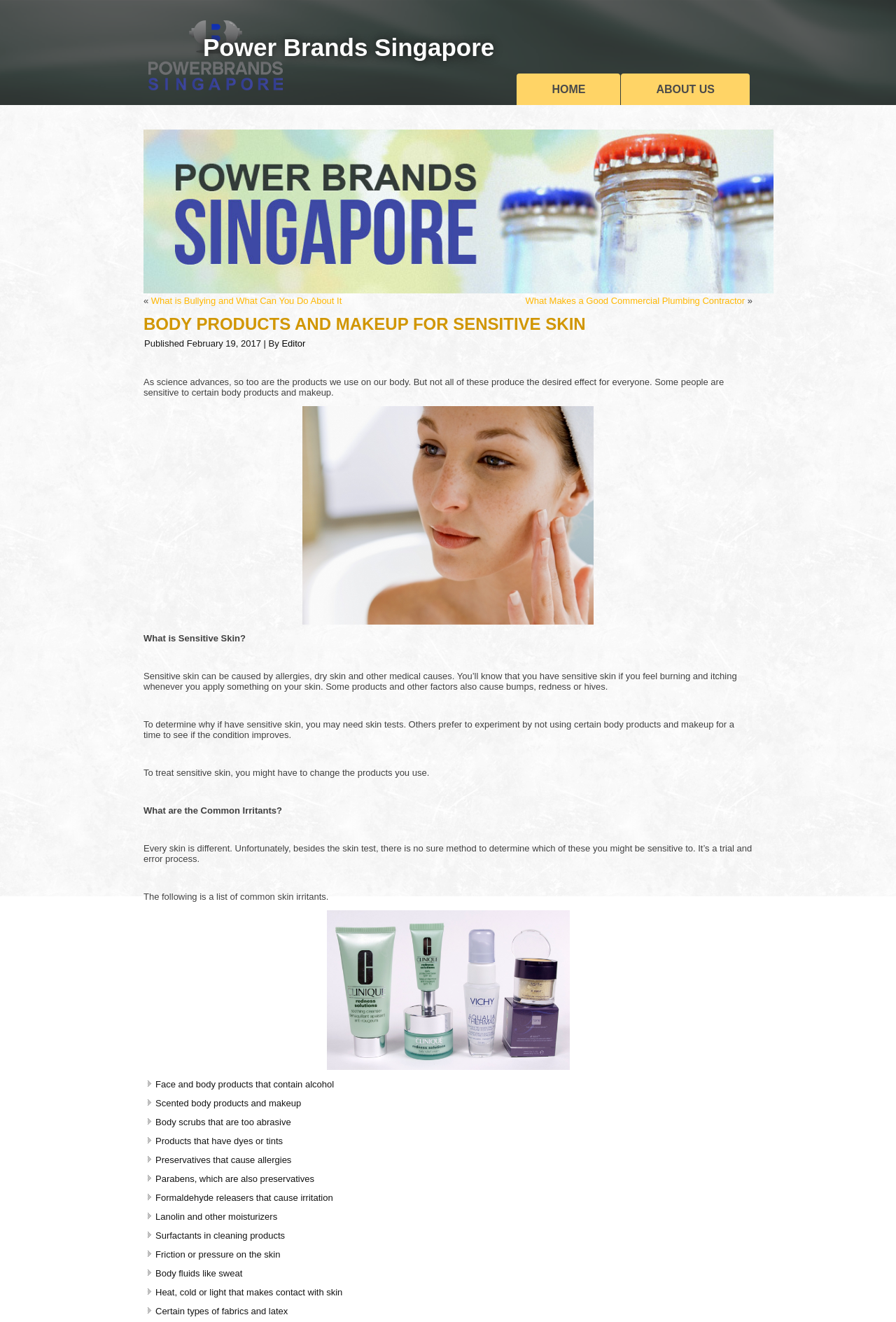Using the provided element description, identify the bounding box coordinates as (top-left x, top-left y, bottom-right x, bottom-right y). Ensure all values are between 0 and 1. Description: About Us

[0.693, 0.056, 0.837, 0.079]